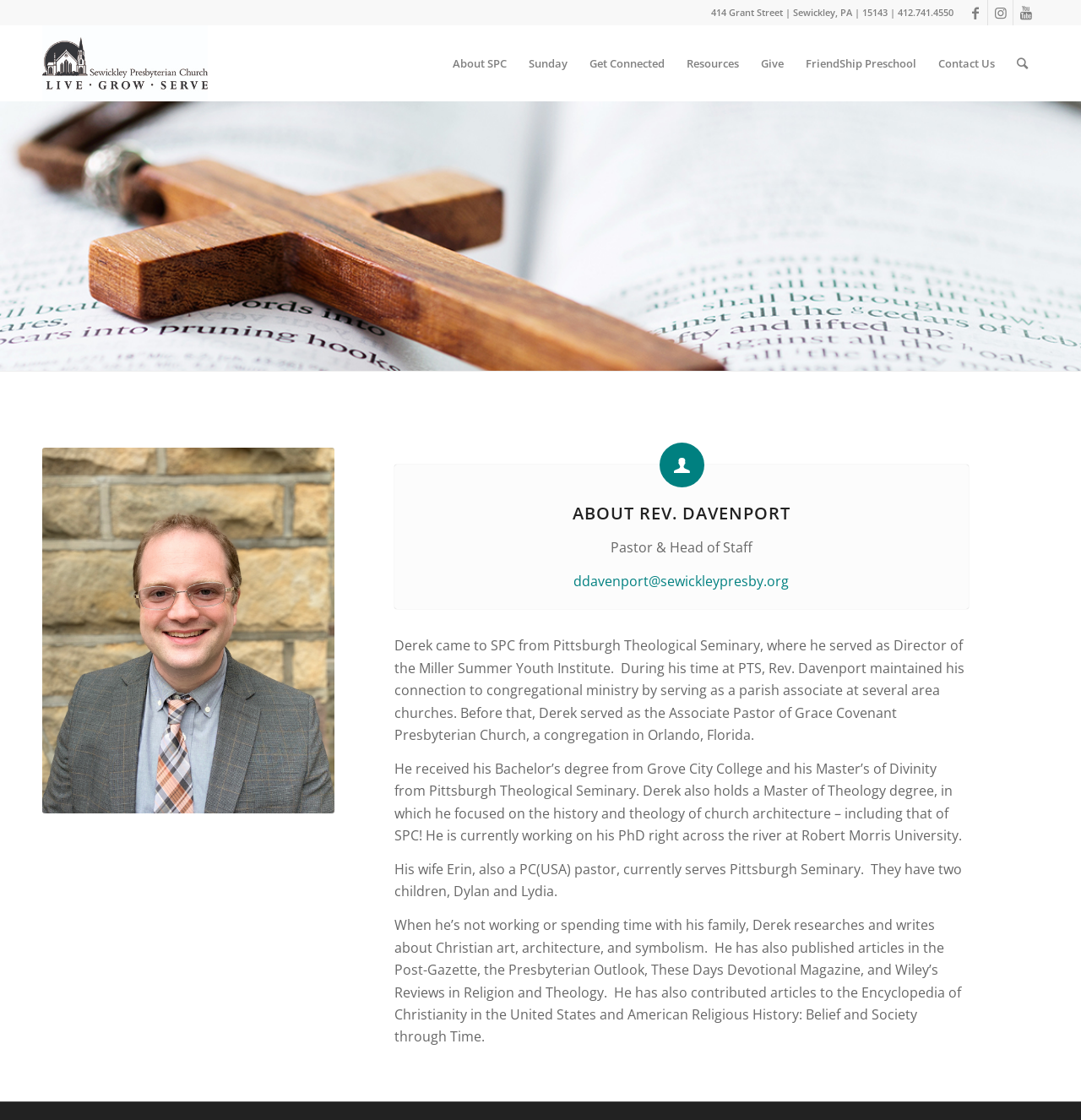Identify the bounding box coordinates of the element to click to follow this instruction: 'Read about Sunday services'. Ensure the coordinates are four float values between 0 and 1, provided as [left, top, right, bottom].

[0.479, 0.023, 0.535, 0.09]